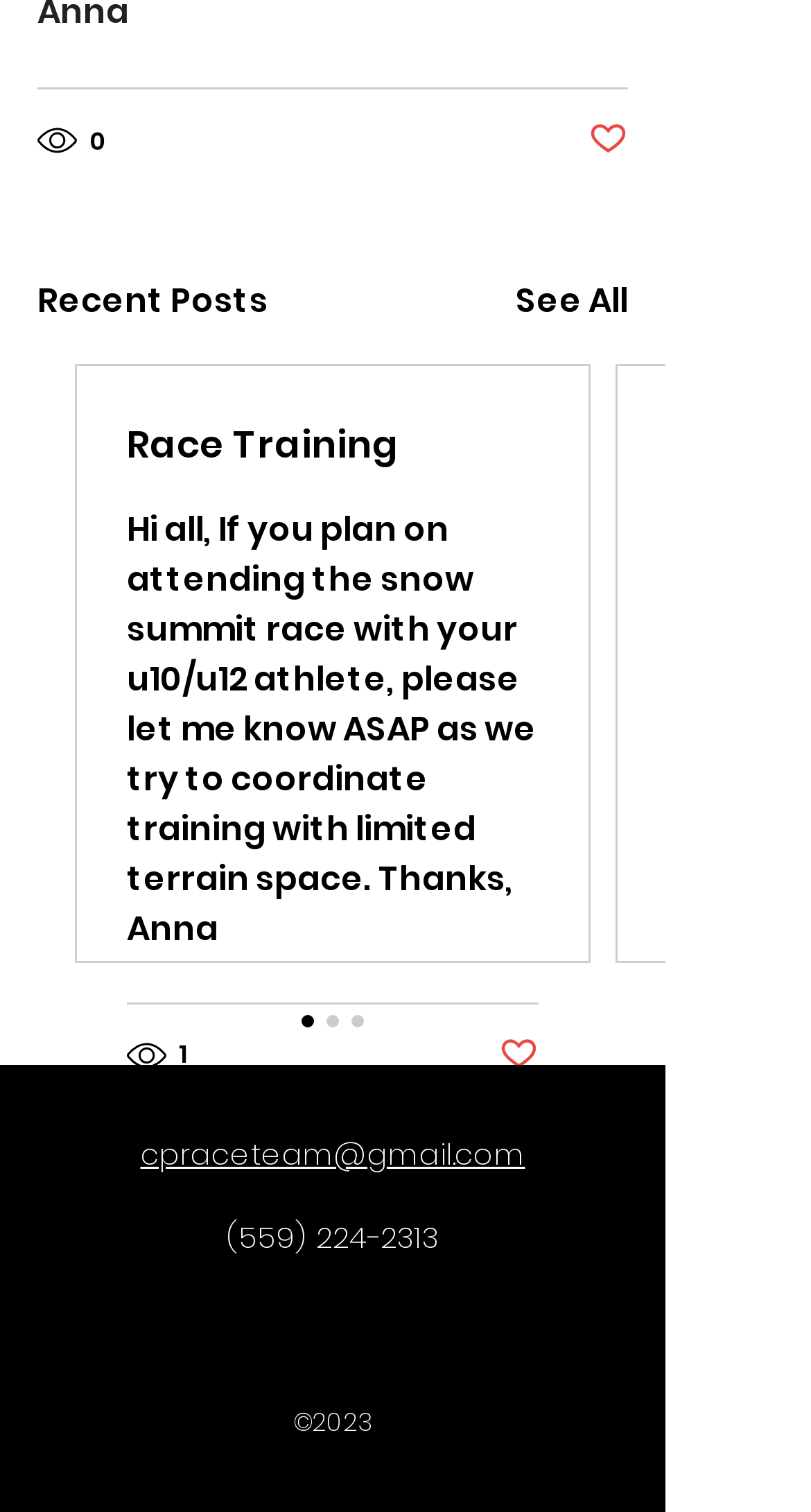Point out the bounding box coordinates of the section to click in order to follow this instruction: "Contact via email".

[0.173, 0.75, 0.647, 0.778]